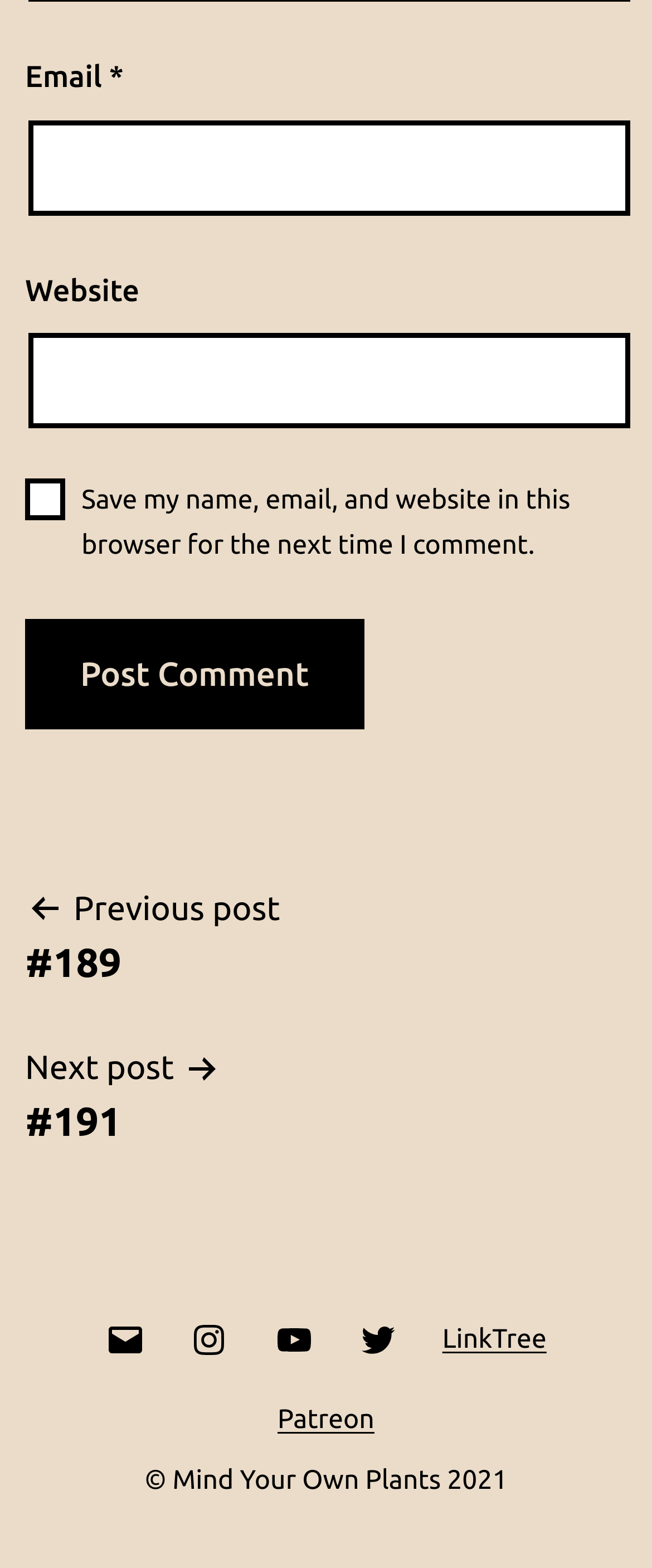Reply to the question with a single word or phrase:
How many navigation elements are on the webpage?

2